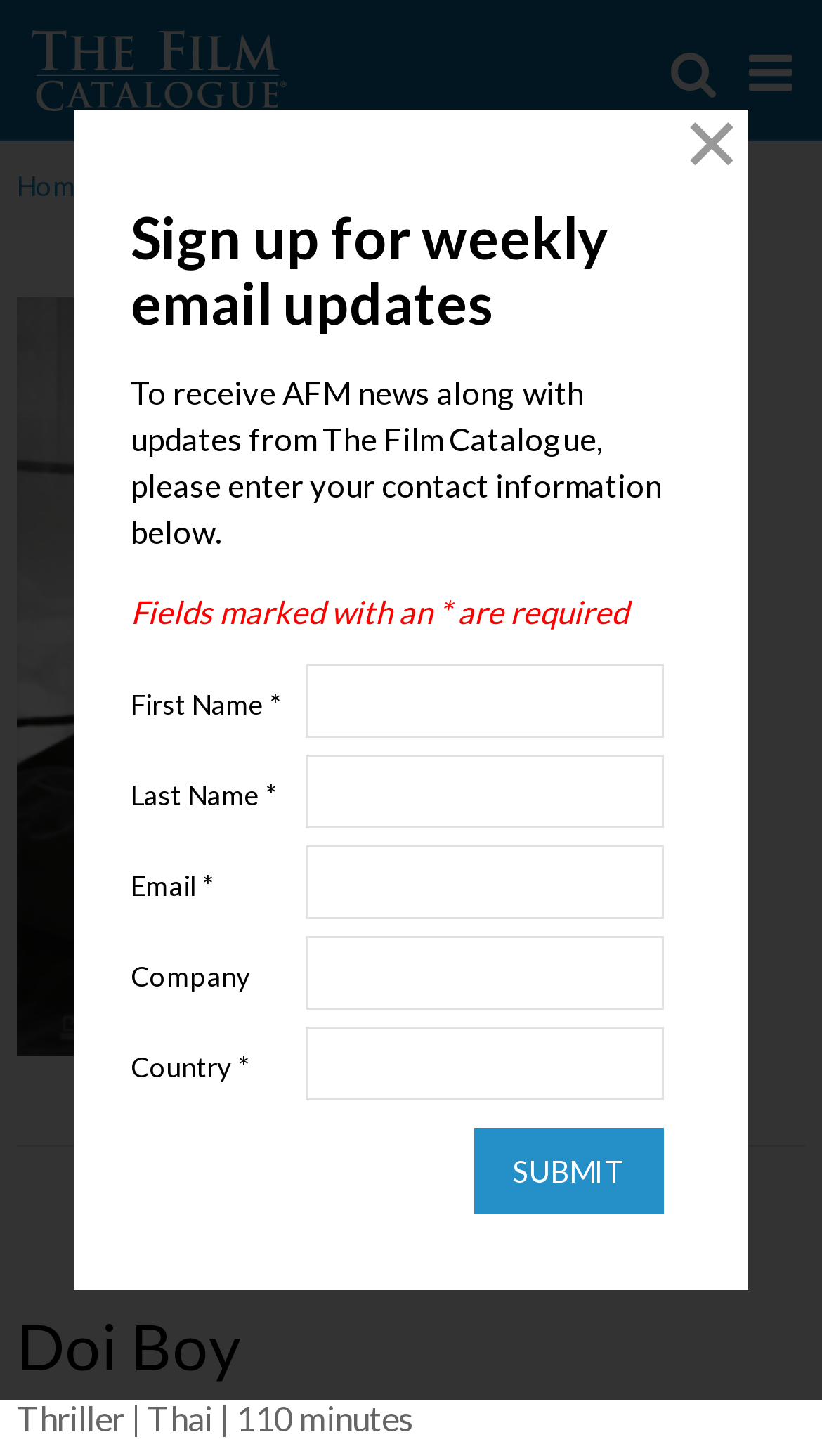What is the navigation menu item before 'Films'?
Using the image, provide a concise answer in one word or a short phrase.

Home